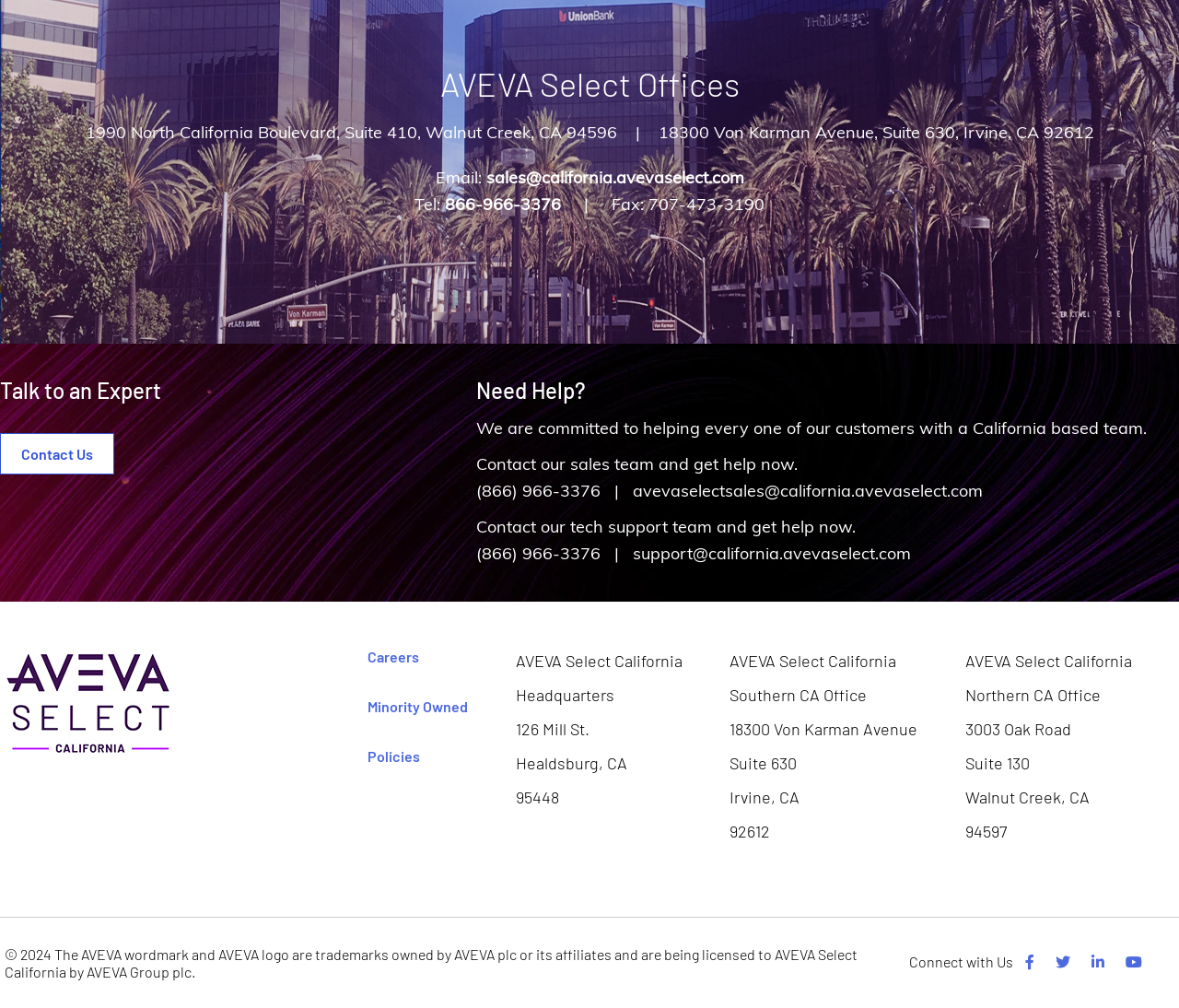Can you find the bounding box coordinates for the element that needs to be clicked to execute this instruction: "Contact Us"? The coordinates should be given as four float numbers between 0 and 1, i.e., [left, top, right, bottom].

[0.0, 0.43, 0.097, 0.471]